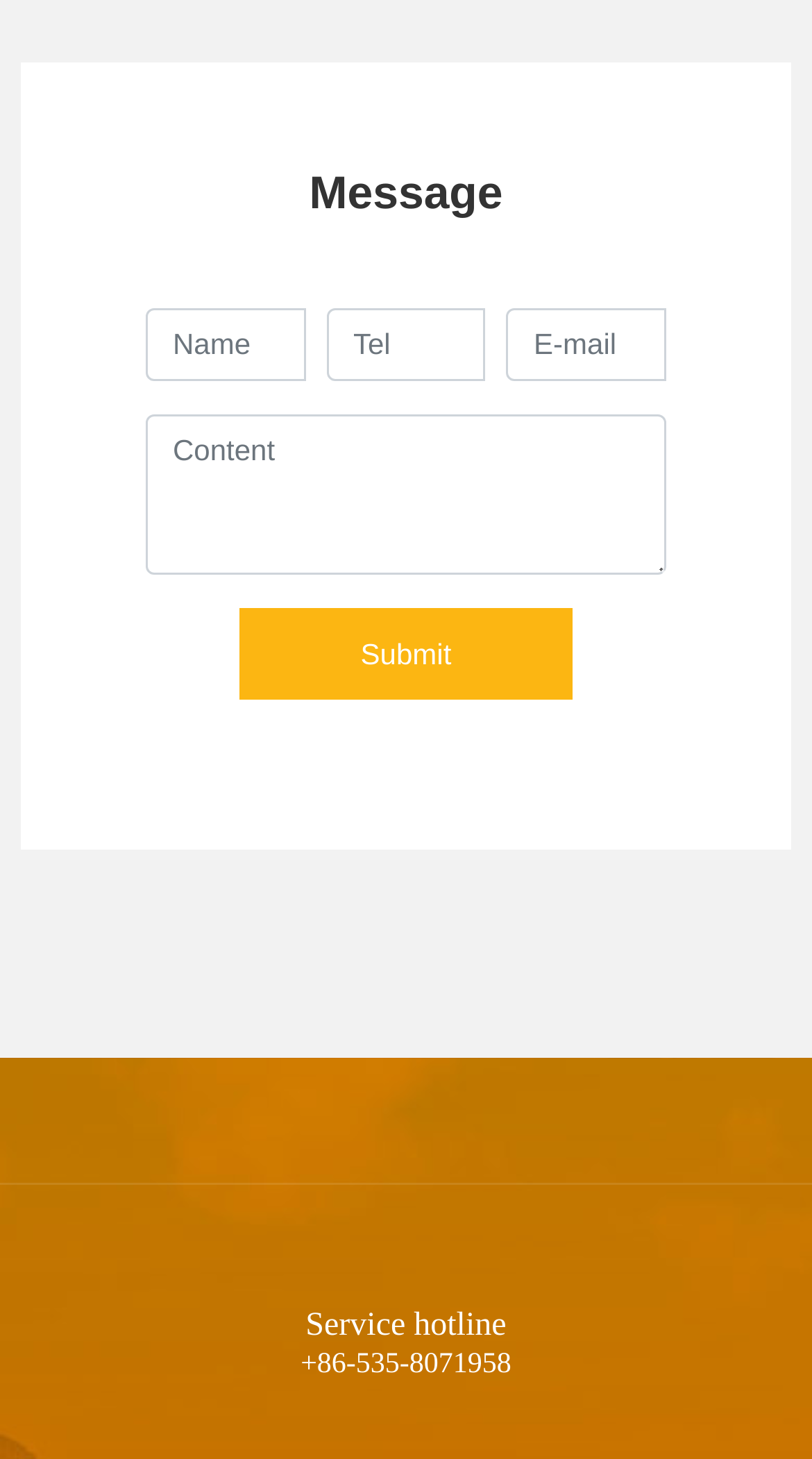Locate the bounding box coordinates of the clickable part needed for the task: "Enter your name".

[0.179, 0.211, 0.376, 0.261]